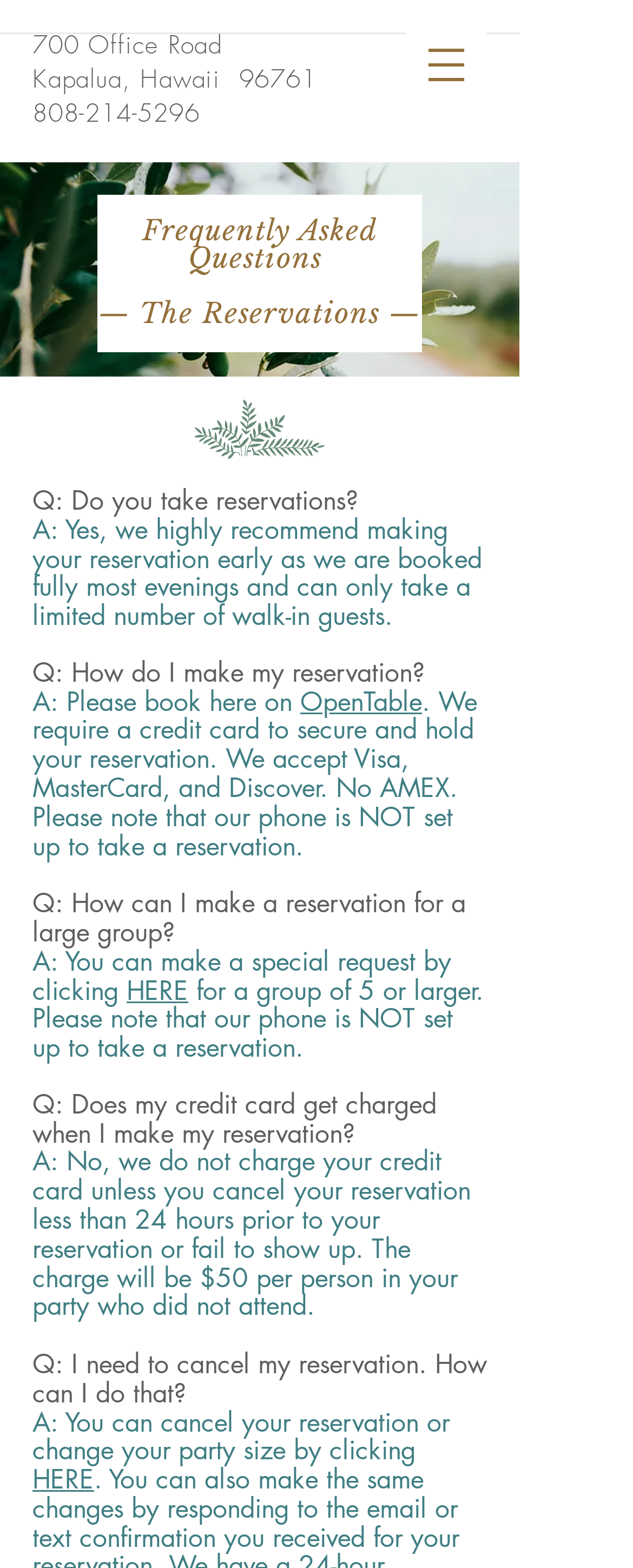Give a detailed account of the webpage.

The webpage is about reservations at The Pour House, a restaurant or bar located at 700 Office Road, Kapalua, Hawaii 96761. The phone number 808-214-5296 is displayed prominently. 

At the top right corner, there is a button to open a navigation menu, accompanied by an image of fruit and leaves. Below this, there is a heading that reads "Frequently Asked Questions — The Reservations —". 

Under this heading, there are several questions and answers about making reservations. The first question asks how to make a reservation, and the answer explains that reservations can be made through OpenTable, a credit card is required to secure the reservation, and certain credit cards are not accepted. 

The next question asks about making a reservation for a large group, and the answer explains that a special request can be made for groups of 5 or more. There is a link to click for this request. 

The following questions and answers discuss whether a credit card gets charged when making a reservation, and how to cancel a reservation. The answers provide detailed explanations and include links to cancel or change a reservation.